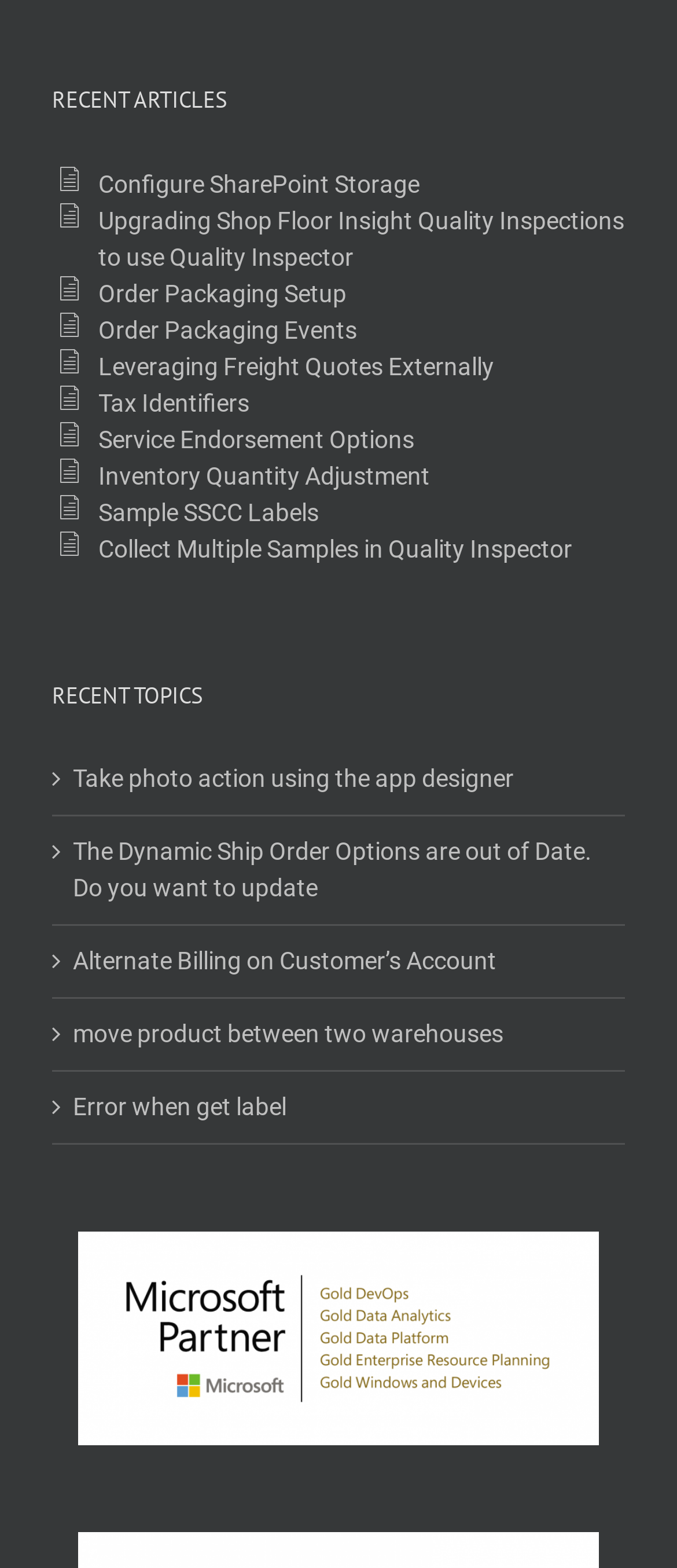Respond with a single word or phrase for the following question: 
How many recent articles are listed?

9